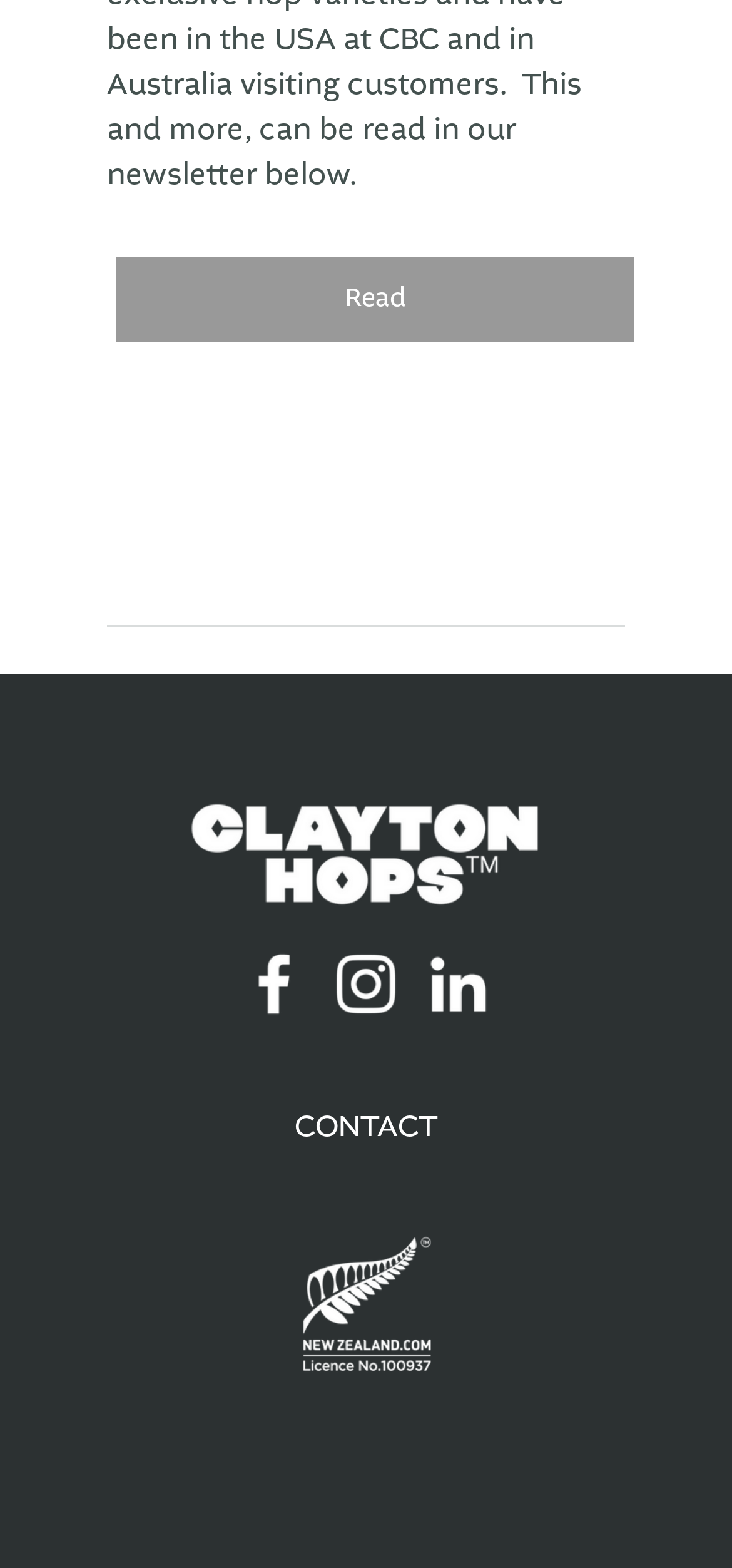Locate the bounding box coordinates of the UI element described by: "CONTACT". The bounding box coordinates should consist of four float numbers between 0 and 1, i.e., [left, top, right, bottom].

[0.075, 0.7, 0.925, 0.739]